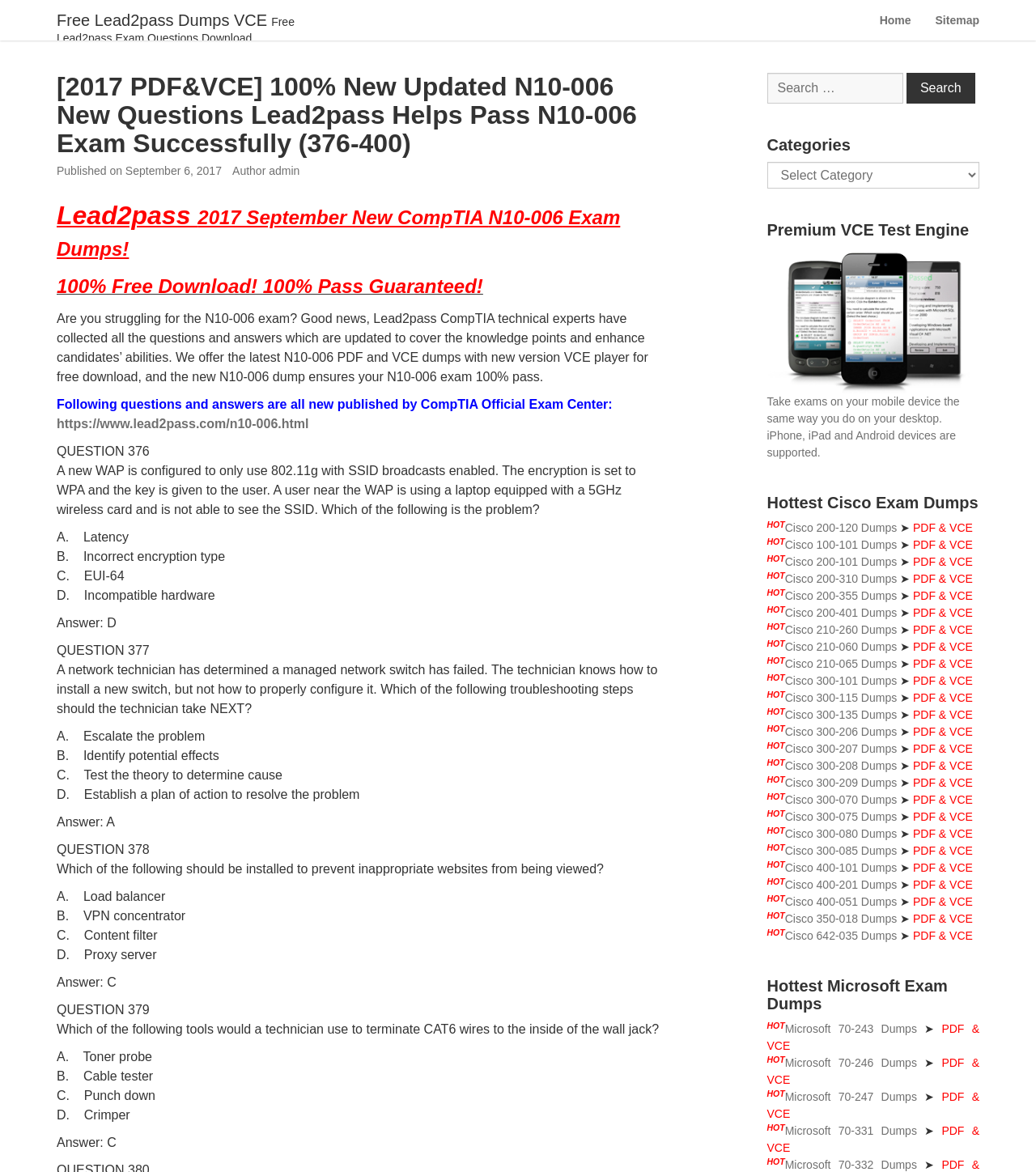Locate the bounding box coordinates of the clickable element to fulfill the following instruction: "Click on the 'Cisco 200-120 Dumps' link". Provide the coordinates as four float numbers between 0 and 1 in the format [left, top, right, bottom].

[0.758, 0.445, 0.866, 0.456]